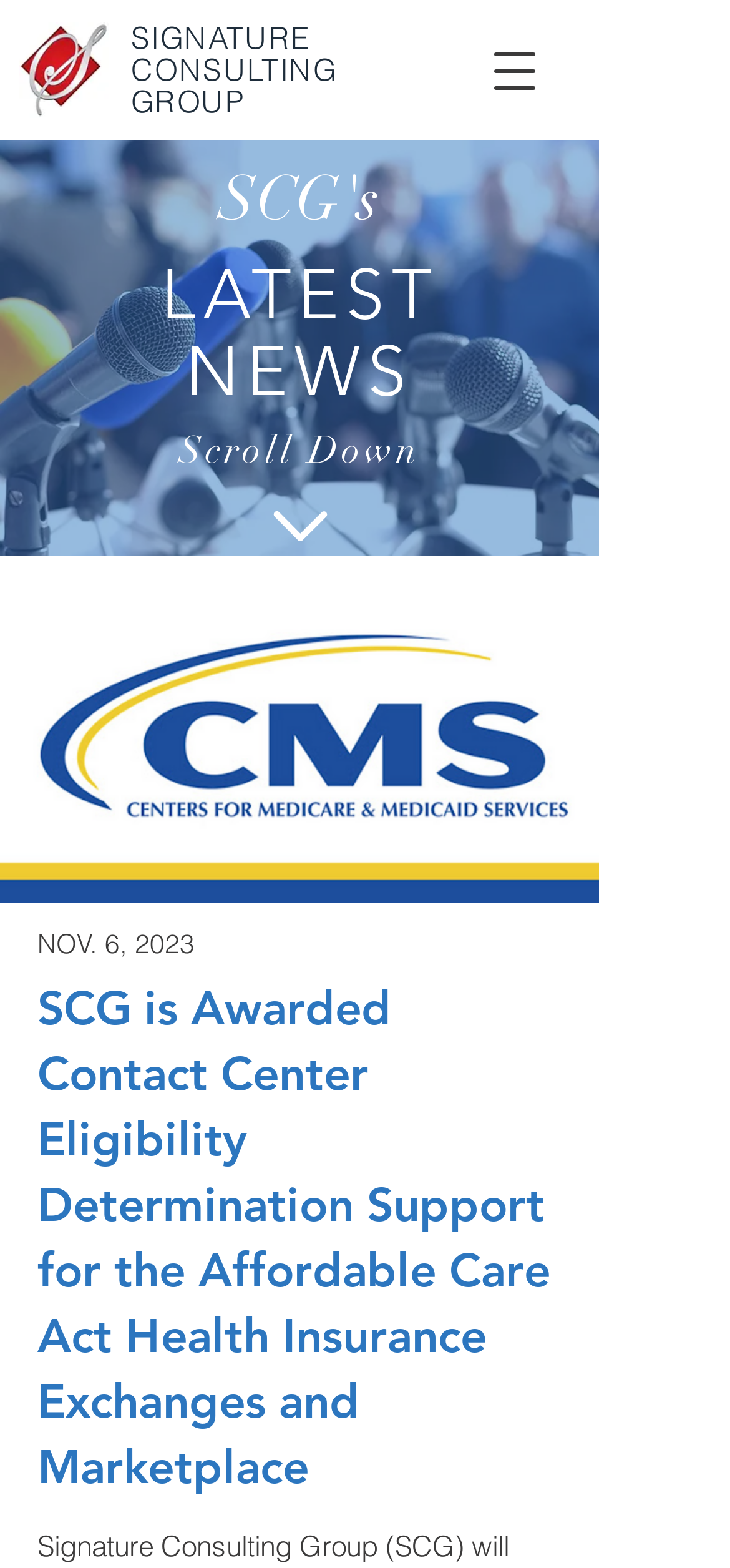Illustrate the webpage with a detailed description.

The webpage is about SCG's latest news. At the top left corner, there is a signature logo of Signature Consulting Group, which is also a link. Next to it, there is a link with the text "SIGNATURE CONSULTING GROUP". On the top right corner, there is a button to open a navigation menu. 

Below the signature logo, there are two headings, "SCG's" and "LATEST NEWS", which are placed side by side. Underneath these headings, there is a link to "Scroll Down". To the right of the "Scroll Down" link, there is another link with no text. 

Further down the page, there is an image, "CMS_1.png", which takes up most of the width of the page. Within this image, there is another image, "Image-empty-state.png". 

Below the images, there is a date, "NOV. 6, 2023", followed by a heading that announces that SCG is awarded a contract for the Affordable Care Act Health Insurance Exchanges and Marketplace. This heading spans almost the entire width of the page.